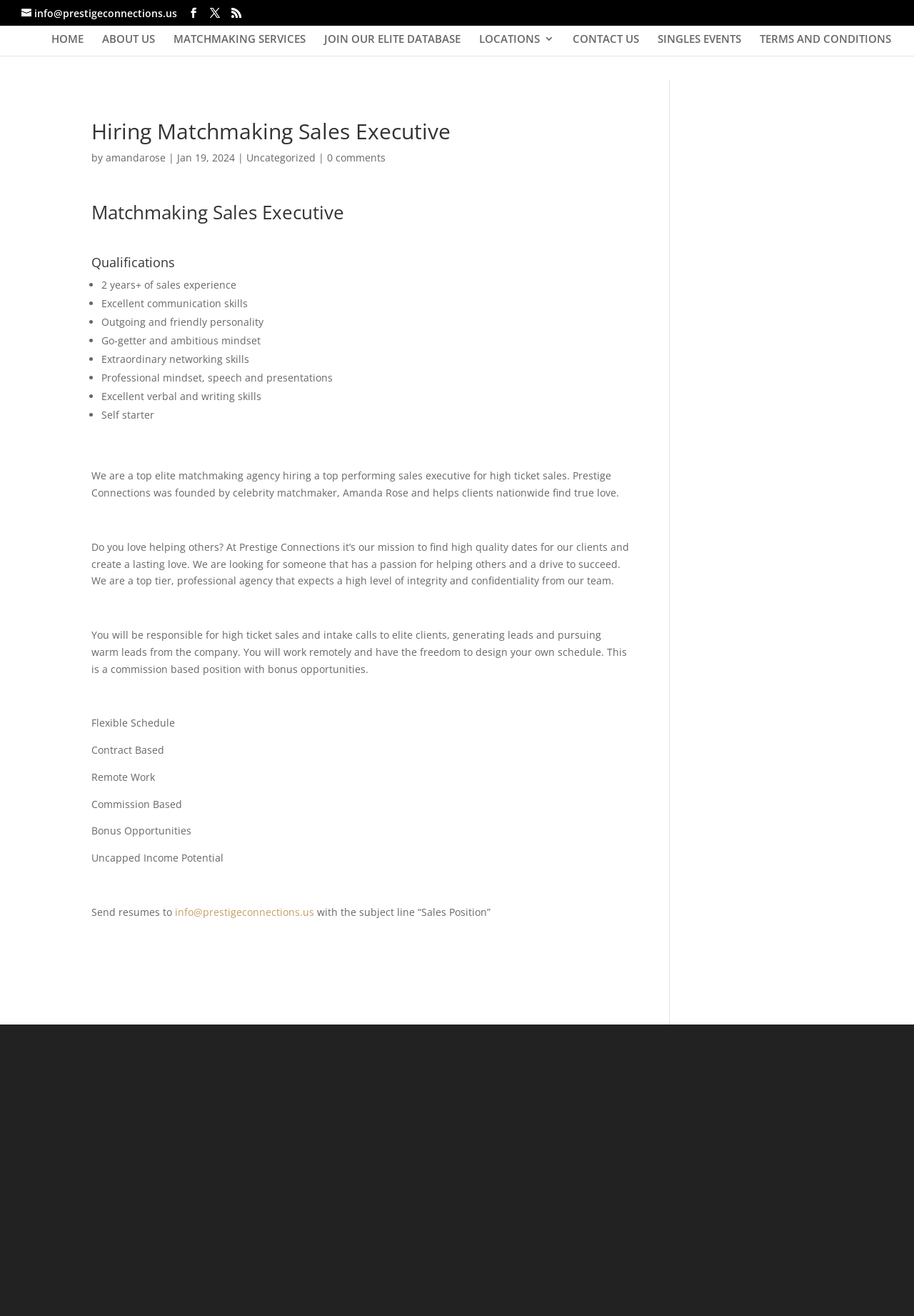Specify the bounding box coordinates for the region that must be clicked to perform the given instruction: "Send email to info@prestigeconnections.us".

[0.191, 0.688, 0.344, 0.698]